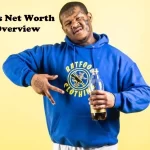What is the topic of discussion associated with the image?
From the details in the image, provide a complete and detailed answer to the question.

The text overlay on the left side of the image states '2Rare Net Worth Overview', suggesting that the image is related to a discussion about the financial success or net worth of an artist or public figure named 2Rare.